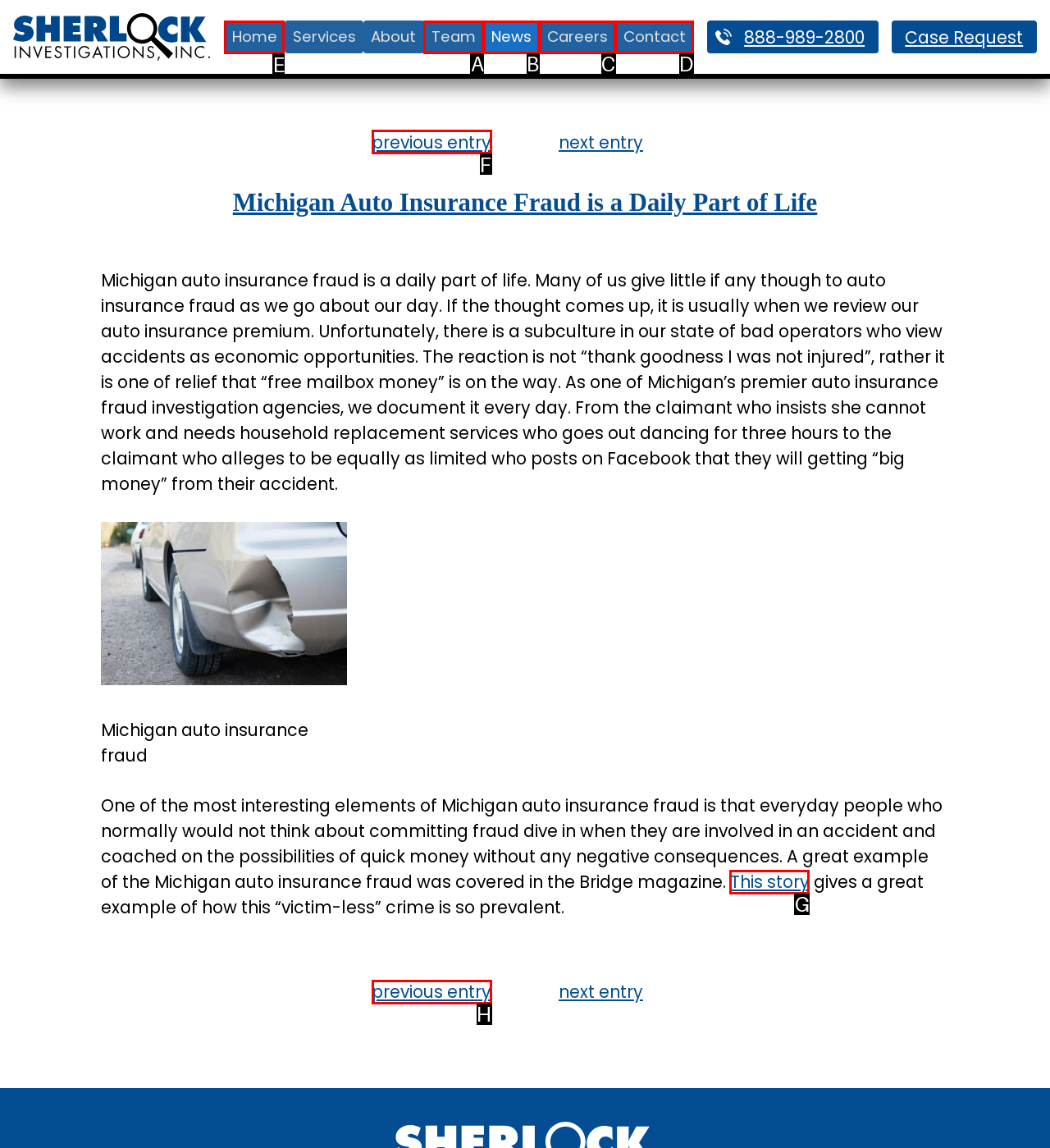Indicate which HTML element you need to click to complete the task: Click the 'Home' link. Provide the letter of the selected option directly.

E